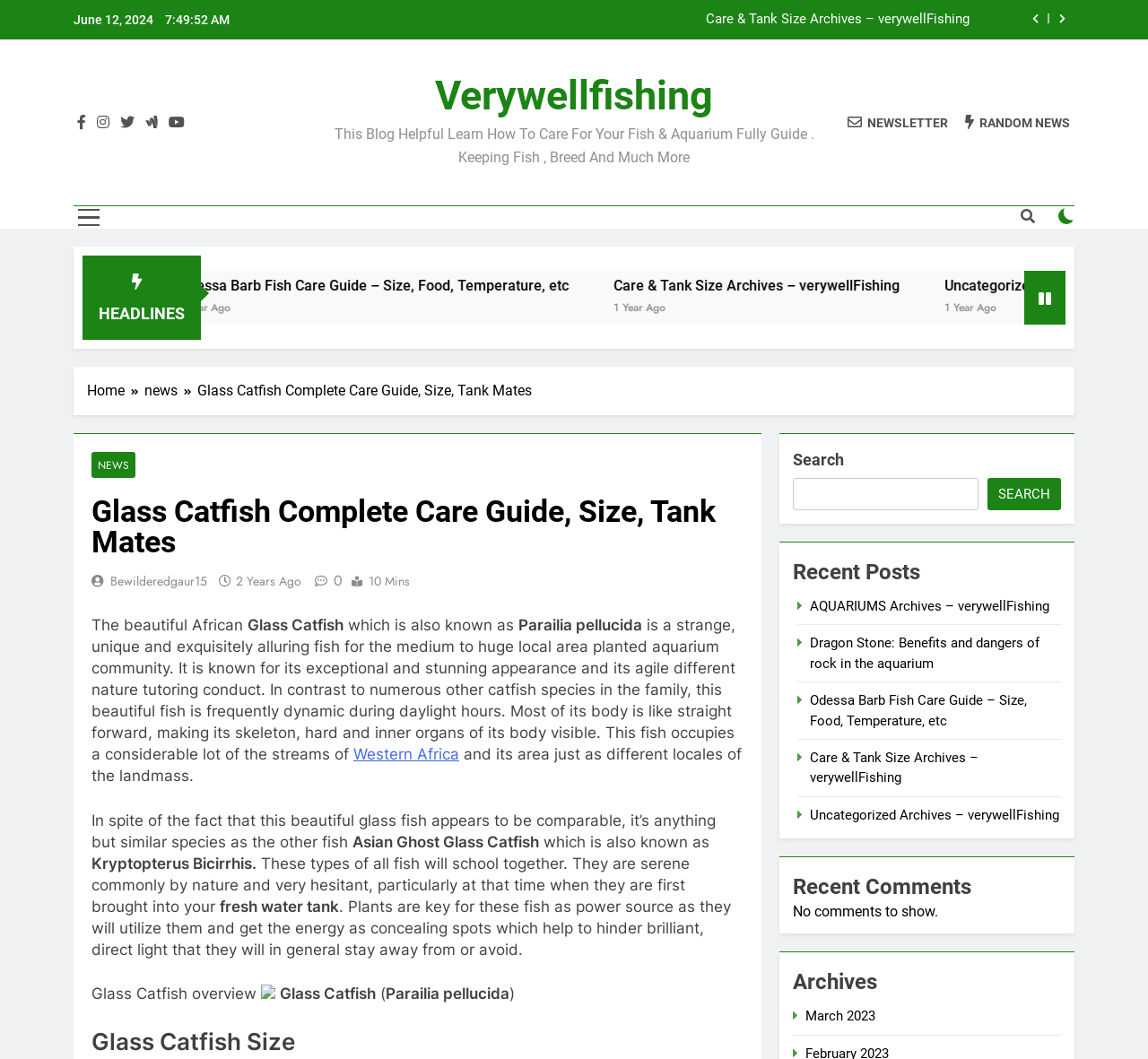Locate and extract the text of the main heading on the webpage.

Glass Catfish Complete Care Guide, Size, Tank Mates